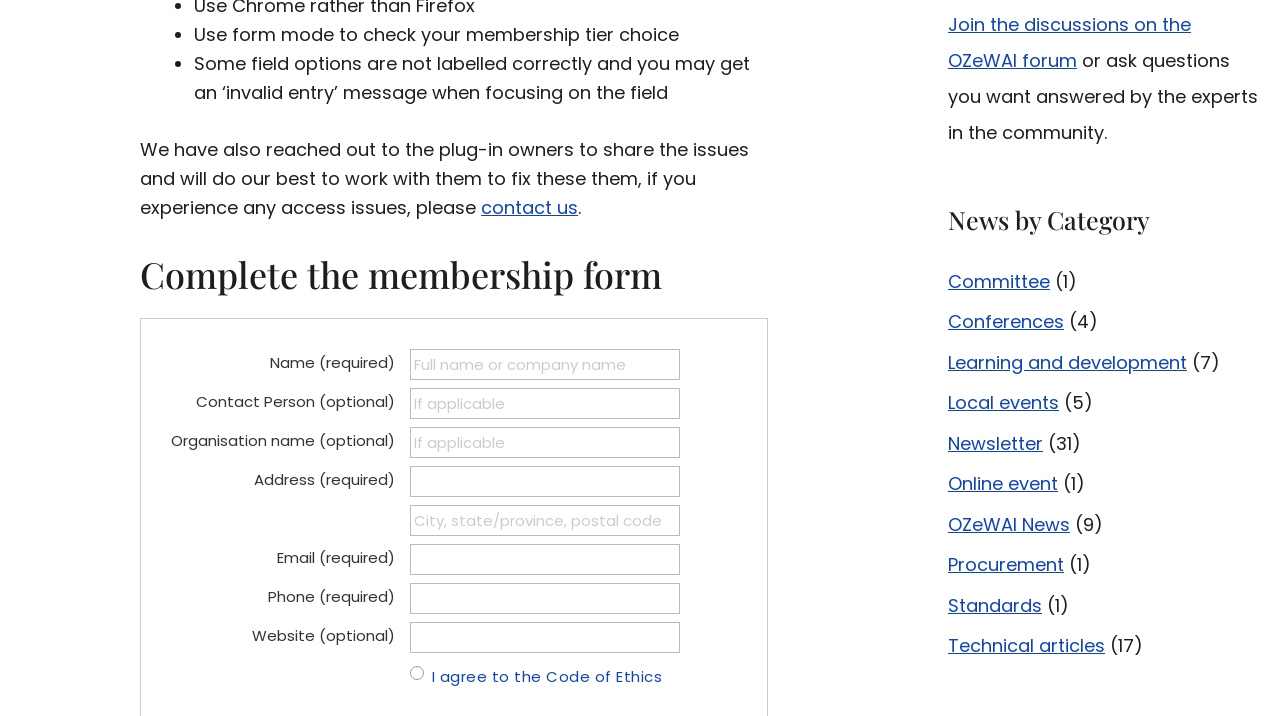Pinpoint the bounding box coordinates of the area that must be clicked to complete this instruction: "Contact us".

[0.376, 0.272, 0.452, 0.307]